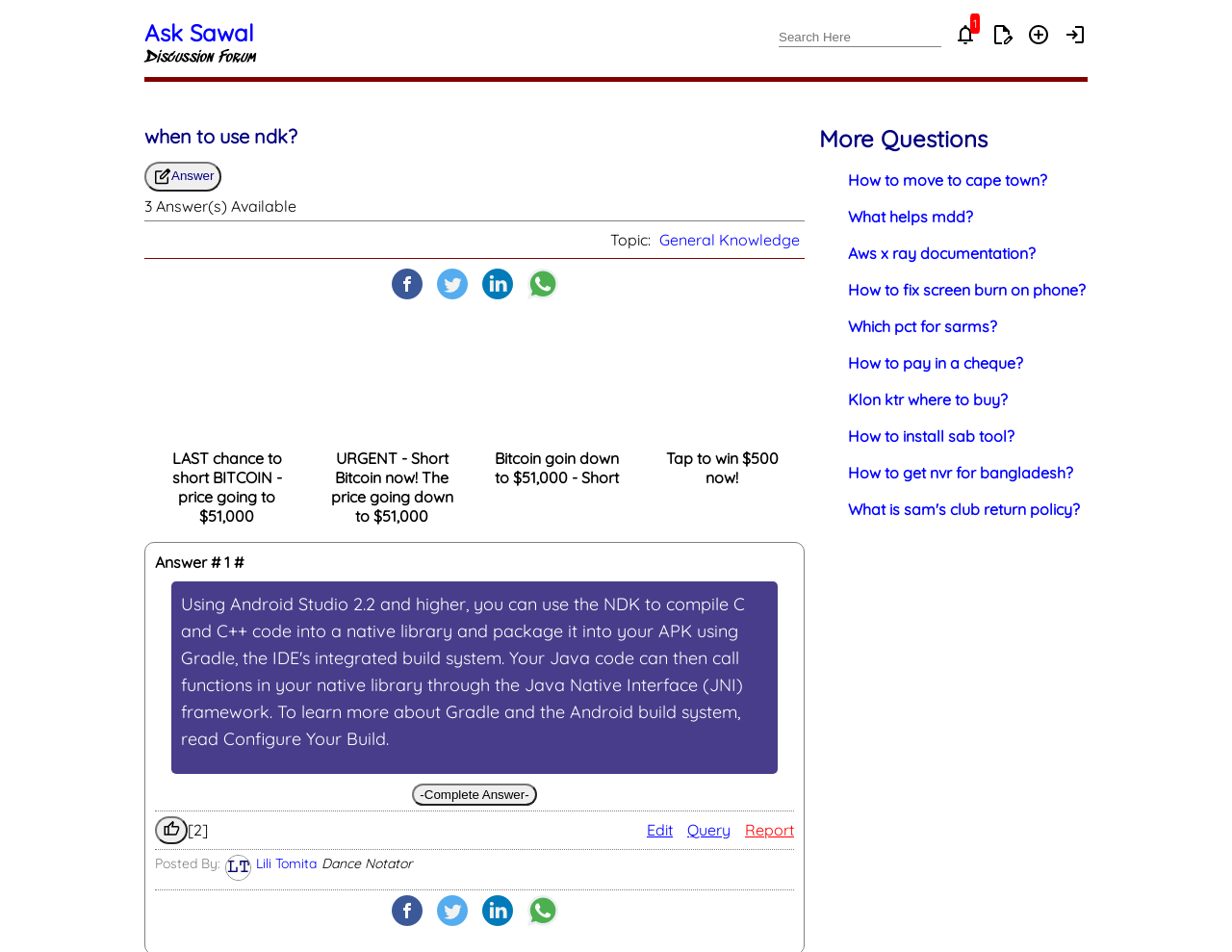How many answers are available for this question?
Provide a one-word or short-phrase answer based on the image.

3